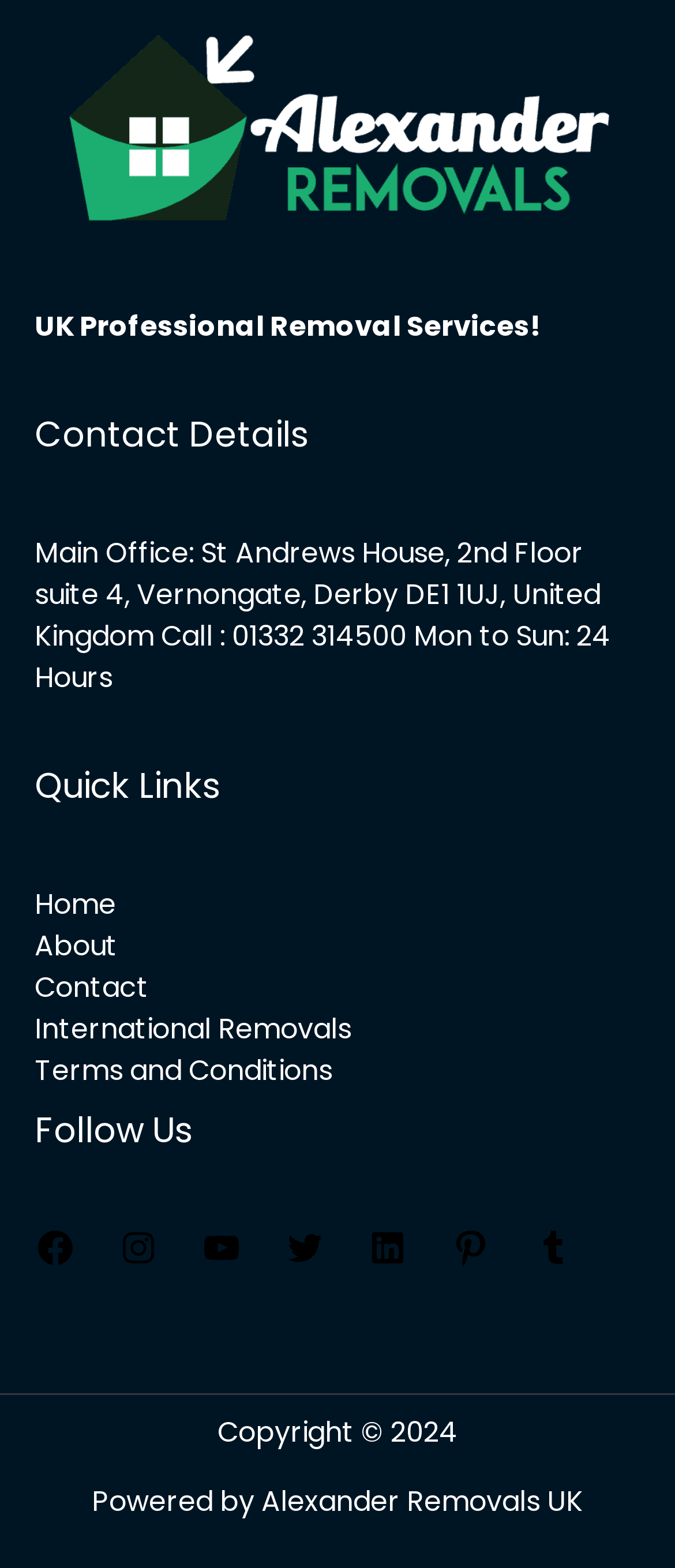Extract the bounding box coordinates of the UI element described: "Viewpark Care Home". Provide the coordinates in the format [left, top, right, bottom] with values ranging from 0 to 1.

None